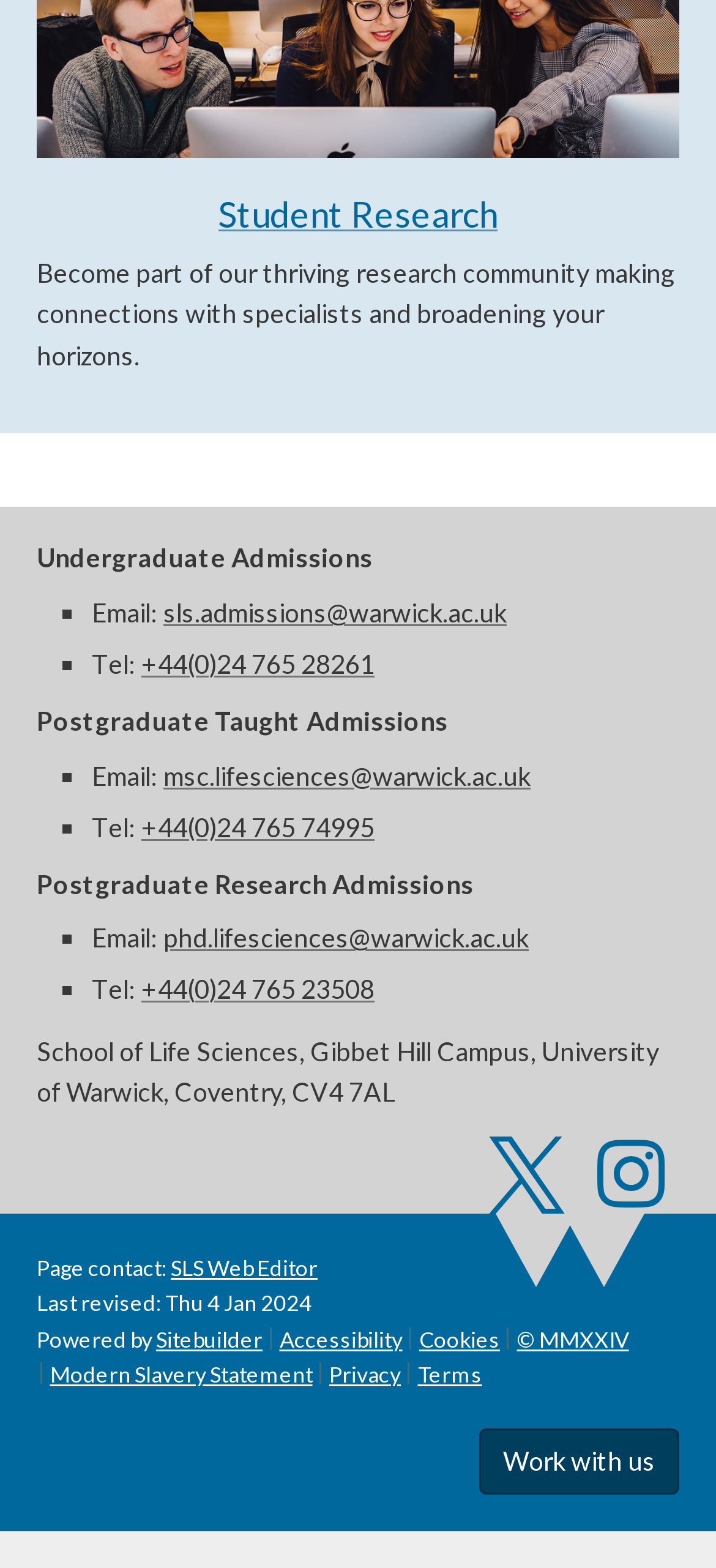With reference to the screenshot, provide a detailed response to the question below:
What is the email address for Postgraduate Taught Admissions?

The answer can be found in the link element with the text 'msc.lifesciences@warwick.ac.uk' which is located under the heading 'Postgraduate Taught Admissions'.